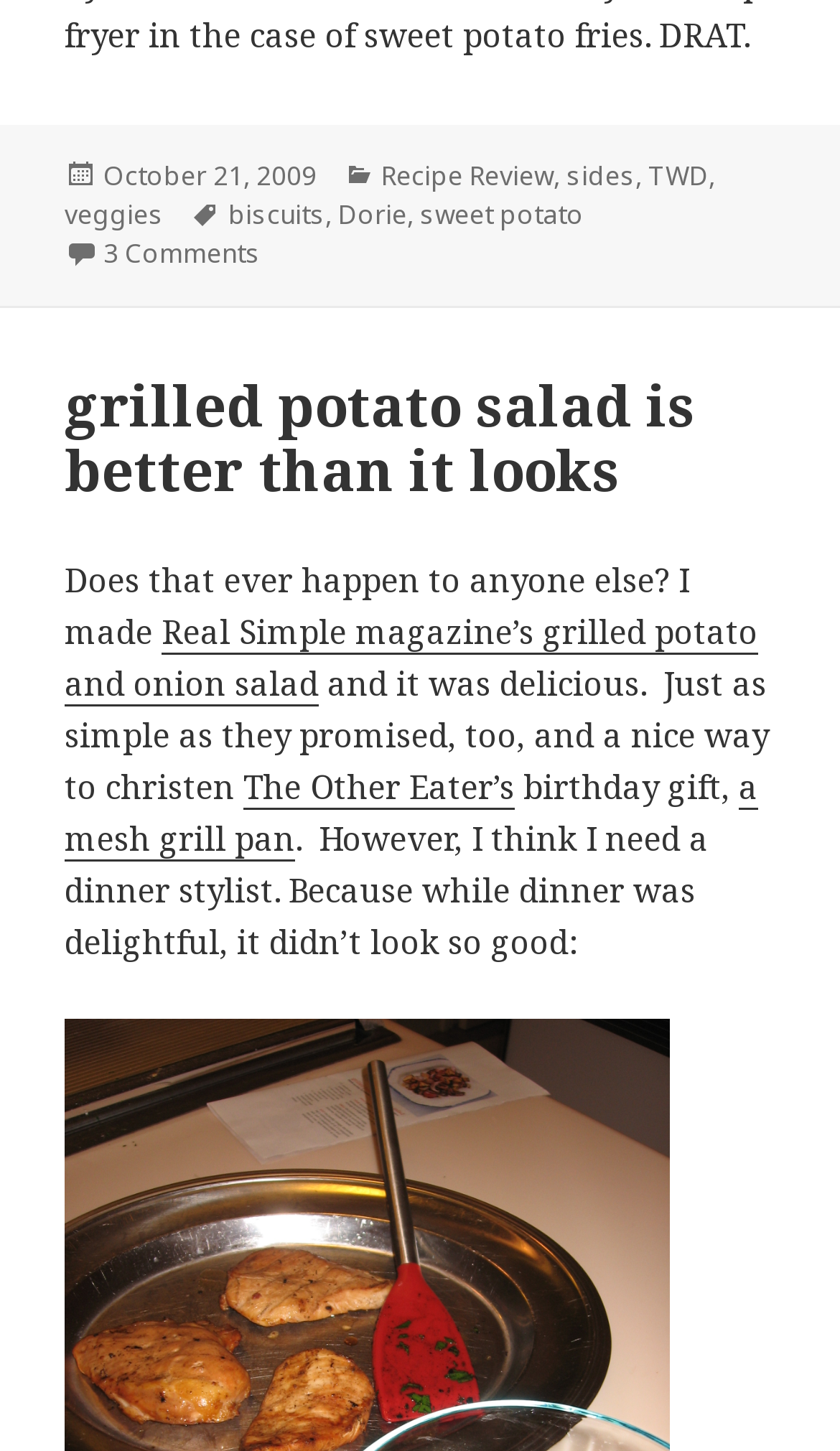Based on the element description: "Dorie", identify the bounding box coordinates for this UI element. The coordinates must be four float numbers between 0 and 1, listed as [left, top, right, bottom].

[0.403, 0.136, 0.485, 0.162]